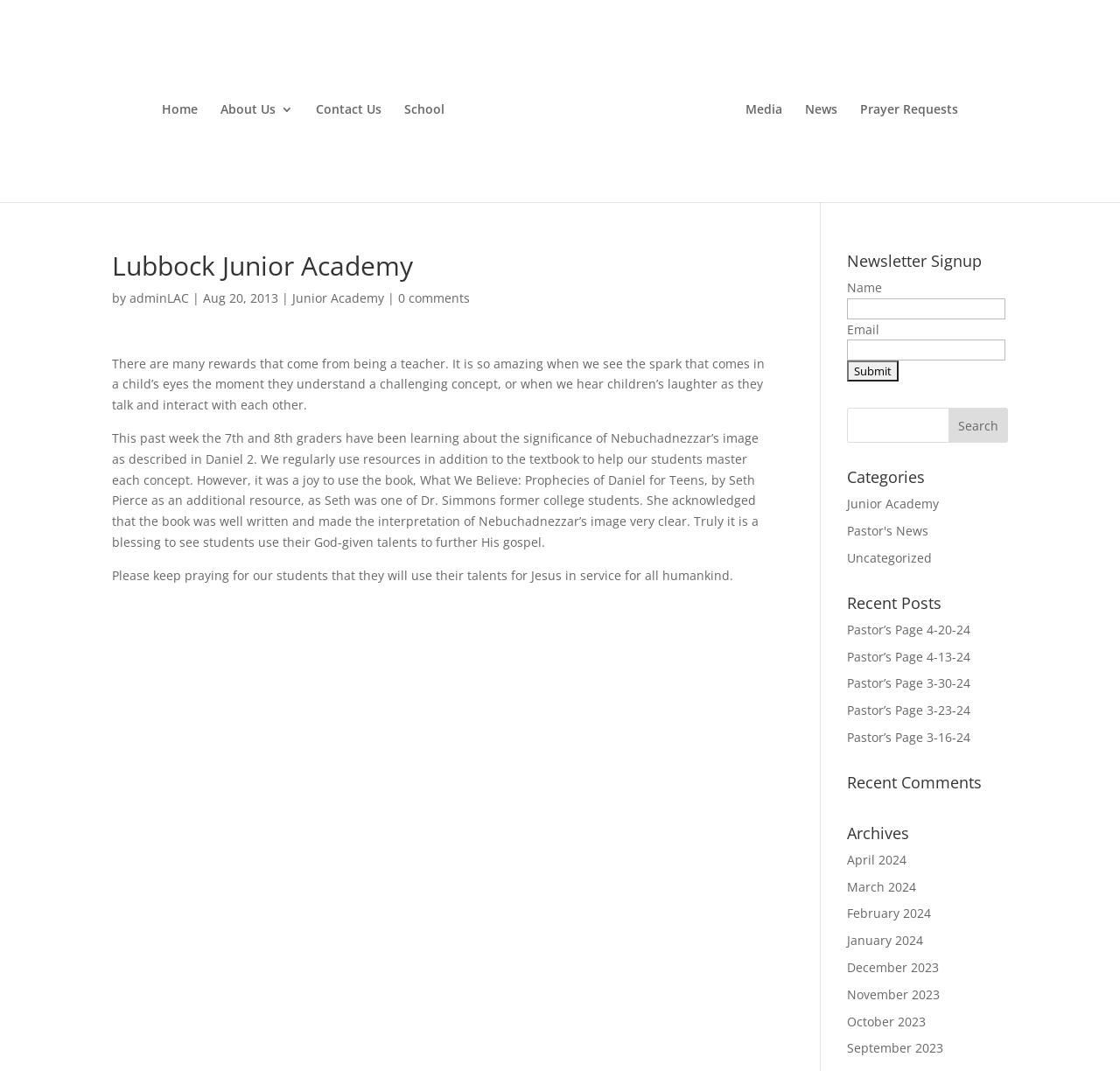Generate a detailed explanation of the webpage's features and information.

This webpage is about Lubbock Junior Academy, a school affiliated with Lubbock Adventist Church. At the top, there is a navigation menu with links to "Home", "About Us", "Contact Us", "School", and more. Below the navigation menu, there is a prominent image of Lubbock Adventist Church.

The main content of the page is an article with a heading "Lubbock Junior Academy". The article is written by "adminLAC" and dated "Aug 20, 2013". The text describes the rewards of being a teacher and shares a story about the 7th and 8th graders learning about Nebuchadnezzar's image from Daniel 2. The article also mentions a book written by Seth Pierce, a former college student of Dr. Simmons, which was used as an additional resource.

To the right of the article, there are several sections. The first section is a newsletter signup form with fields for name and email. Below that, there is a search bar. Further down, there are sections for categories, recent posts, recent comments, and archives. The categories section lists links to "Junior Academy", "Pastor's News", and "Uncategorized". The recent posts section lists five links to posts with titles starting with "Pastor's Page". The recent comments section is empty. The archives section lists links to months from April 2024 to September 2023.

Overall, the webpage appears to be a blog or news section of the Lubbock Junior Academy website, with a focus on sharing stories and updates about the school and its community.